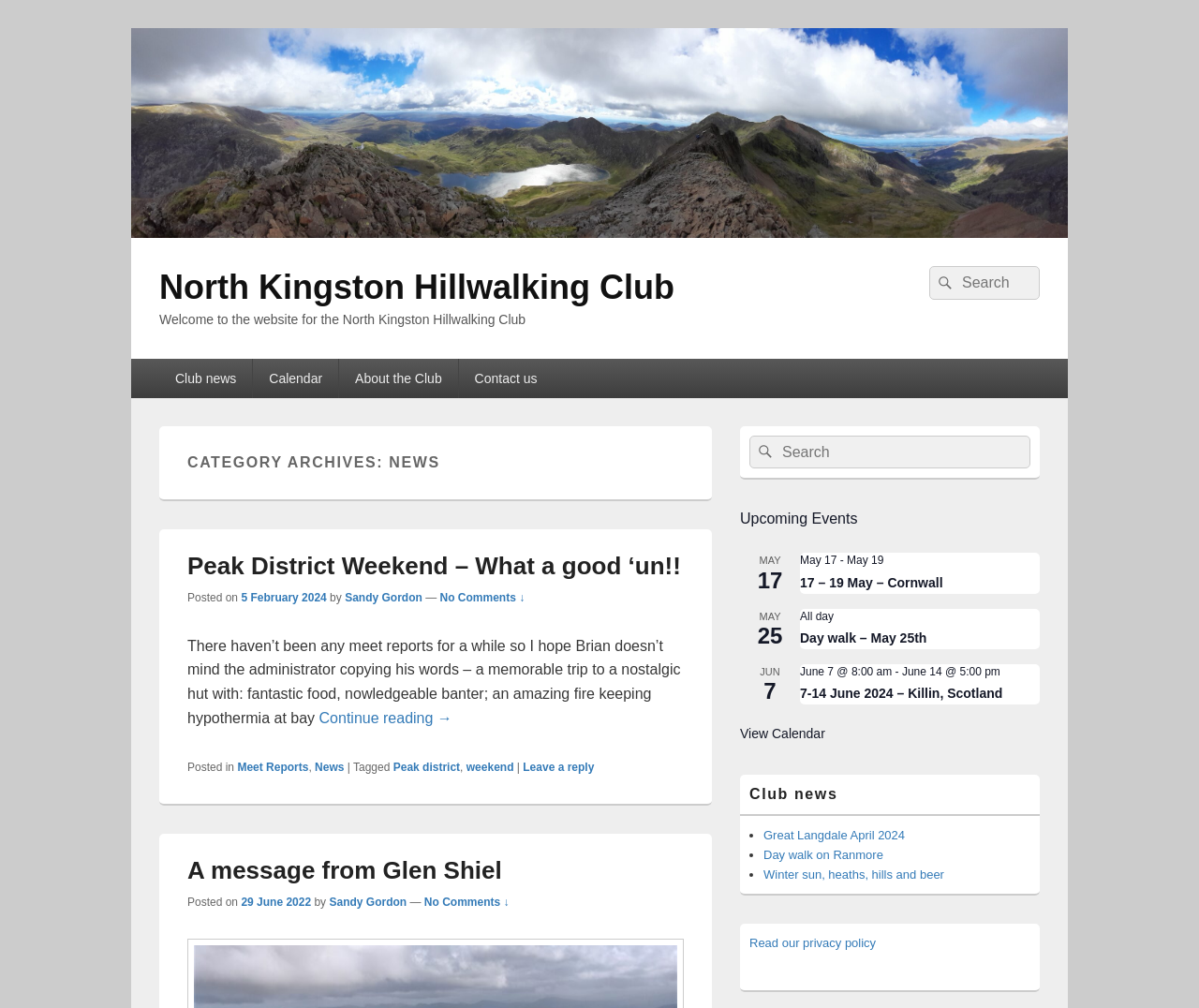Indicate the bounding box coordinates of the element that needs to be clicked to satisfy the following instruction: "Read about the club". The coordinates should be four float numbers between 0 and 1, i.e., [left, top, right, bottom].

[0.283, 0.355, 0.382, 0.395]